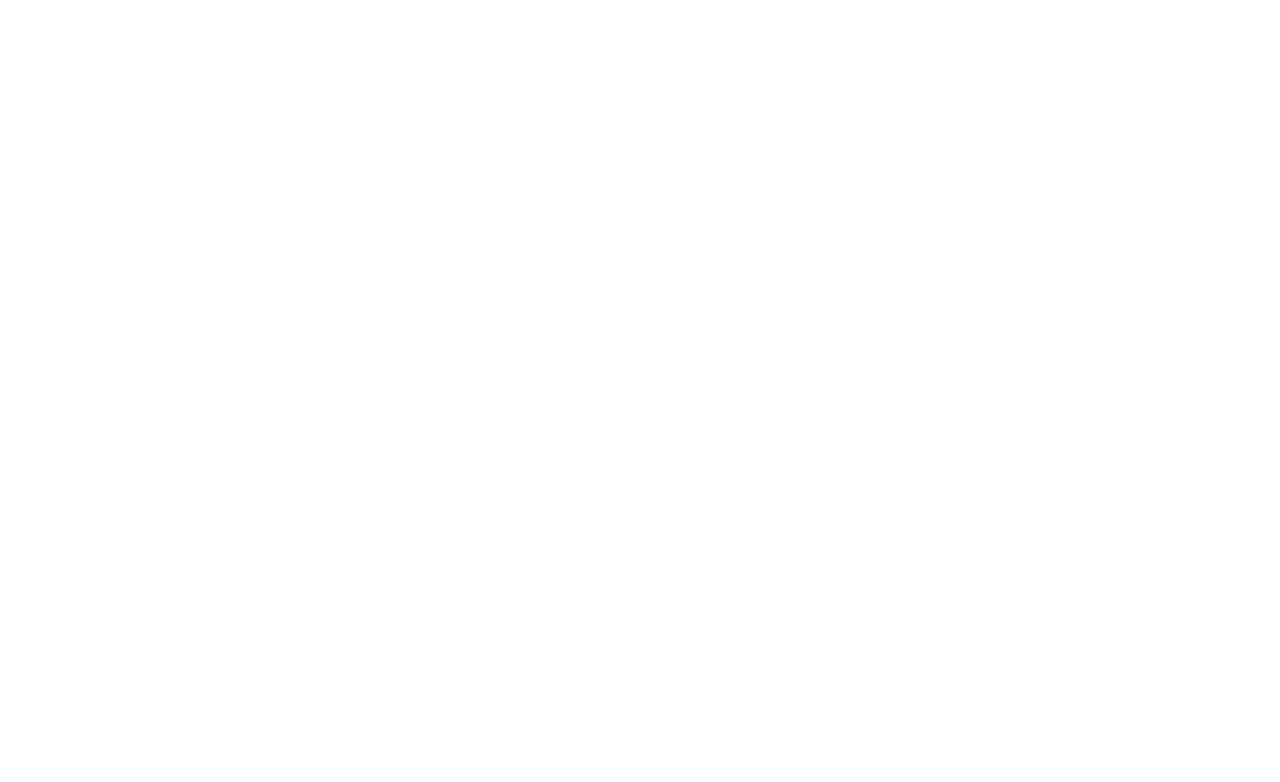Using the provided element description, identify the bounding box coordinates as (top-left x, top-left y, bottom-right x, bottom-right y). Ensure all values are between 0 and 1. Description: Works

[0.63, 0.0, 0.678, 0.096]